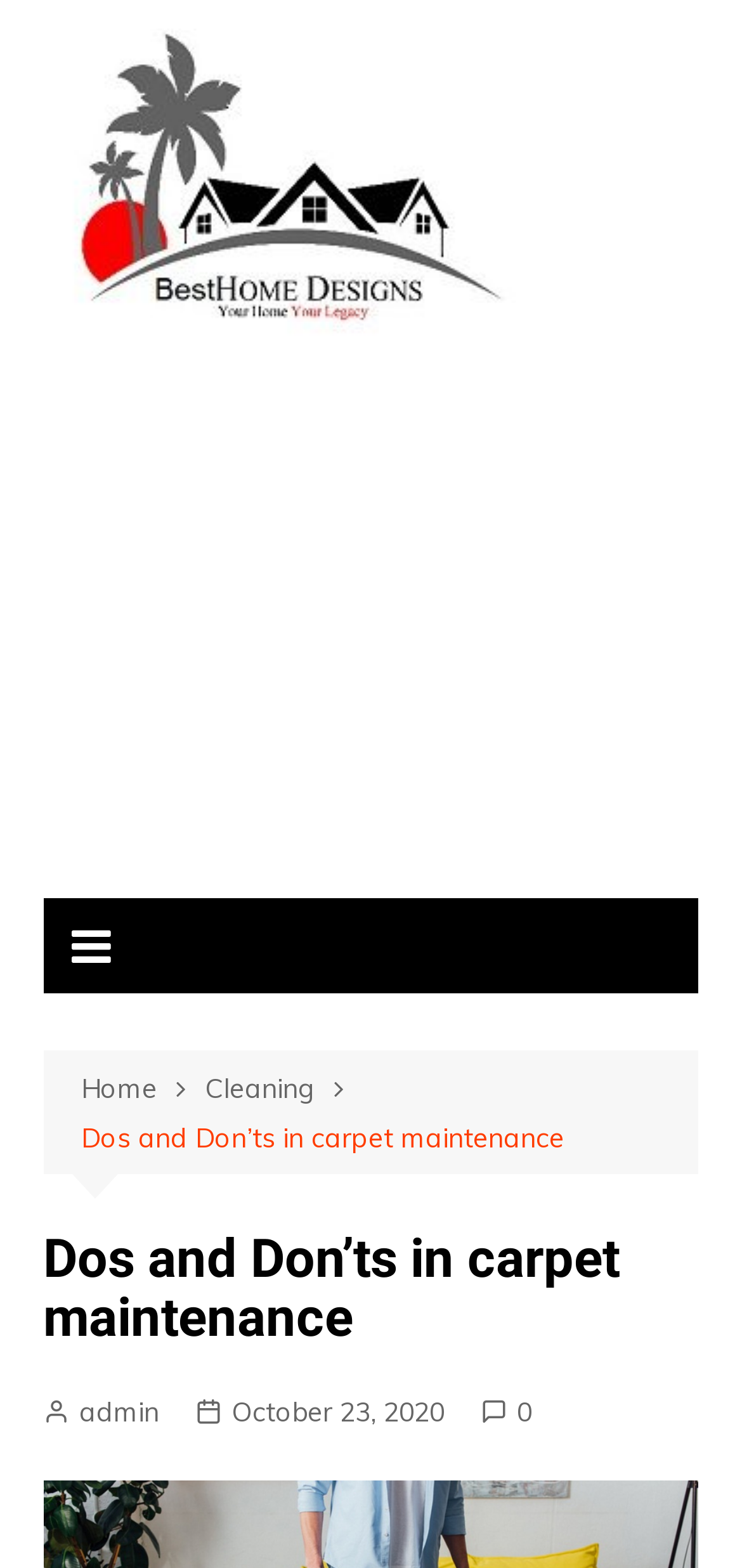Given the following UI element description: "October 23, 2020", find the bounding box coordinates in the webpage screenshot.

[0.264, 0.887, 0.599, 0.914]